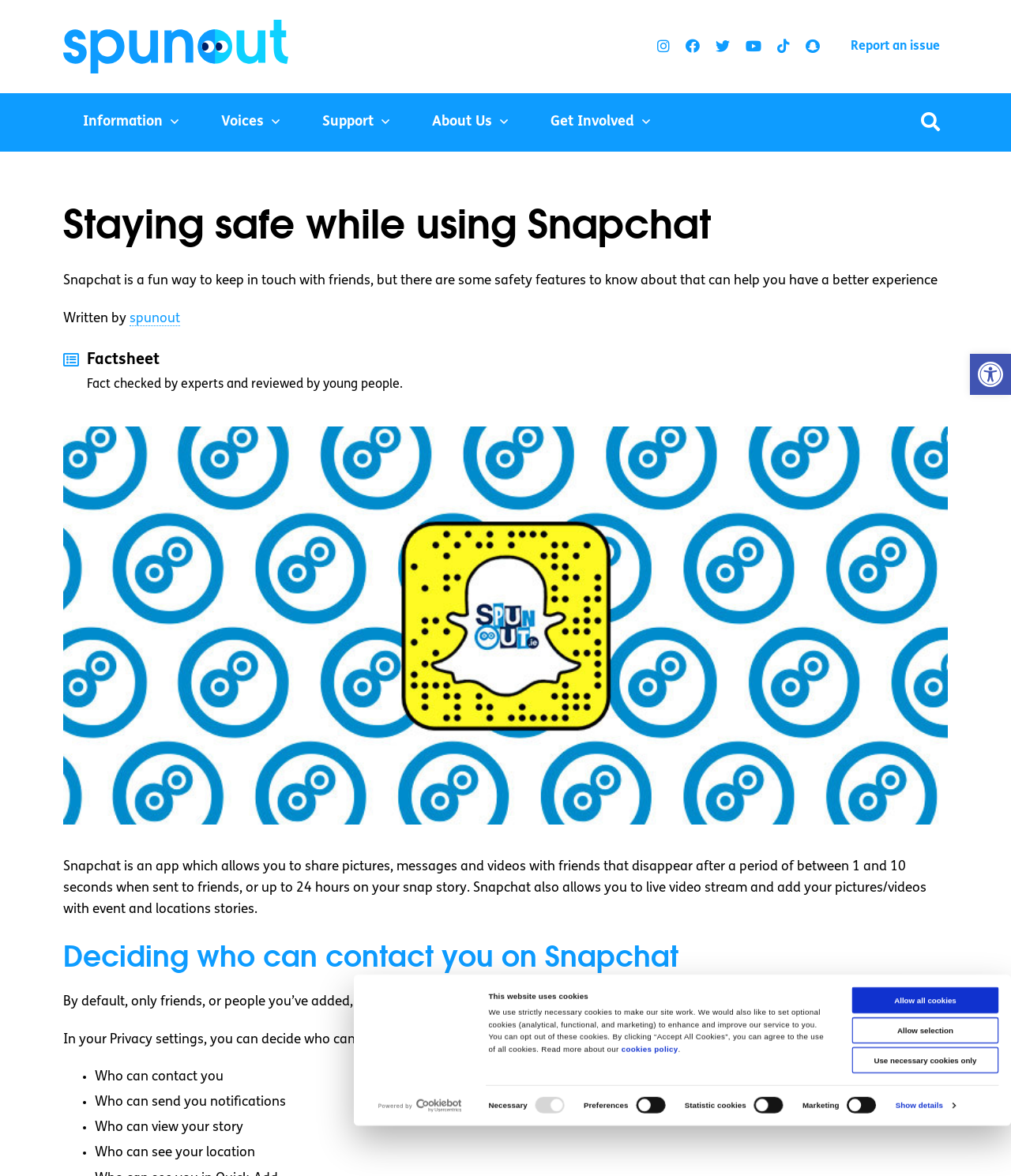Using the elements shown in the image, answer the question comprehensively: What is the purpose of the 'Consent' tabpanel?

The 'Consent' tabpanel is used to set cookie preferences, allowing users to opt out of certain types of cookies, such as analytical, functional, and marketing cookies, and to agree to the use of all cookies.